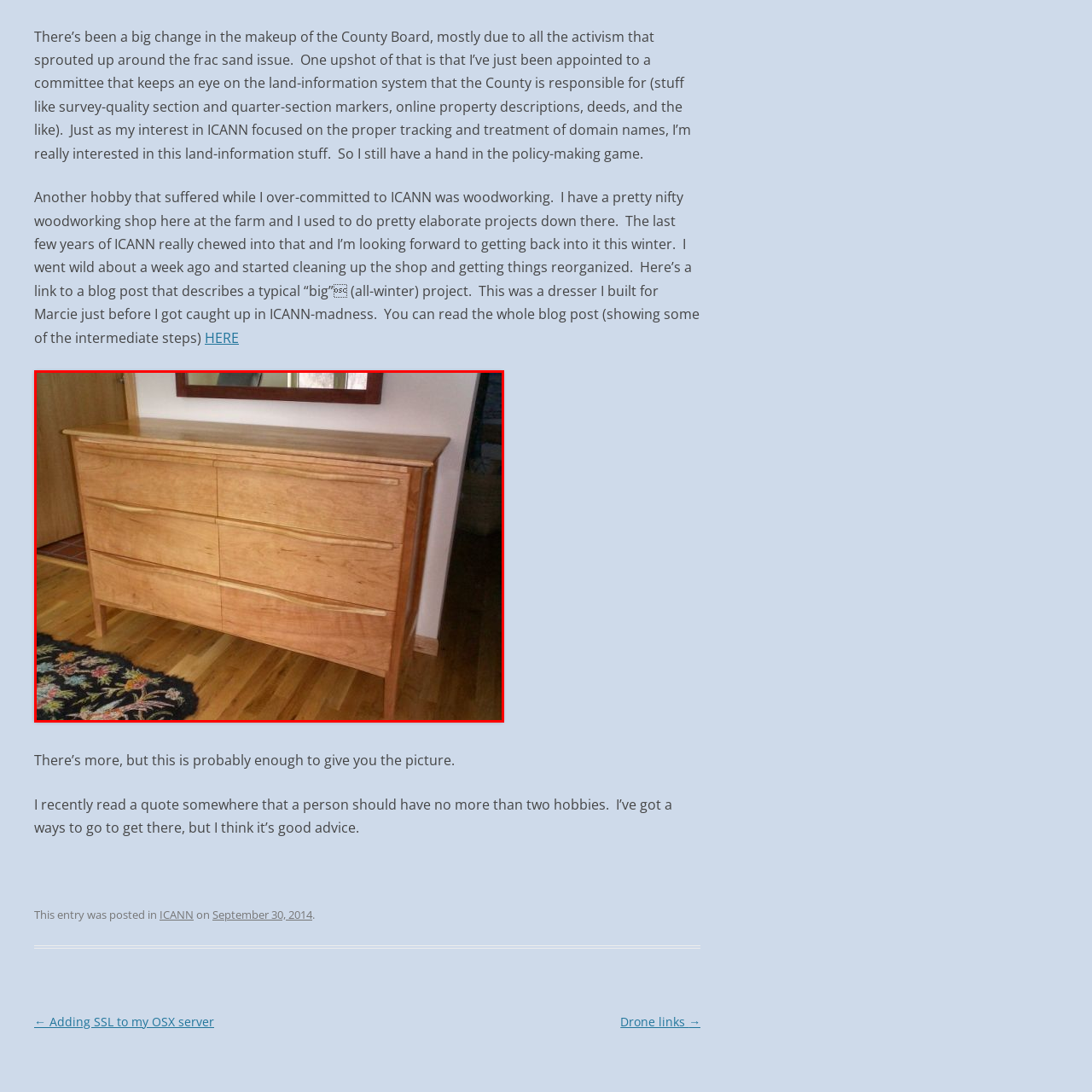Analyze the content inside the red-marked area, How many drawers does the dresser have? Answer using only one word or a concise phrase.

Five